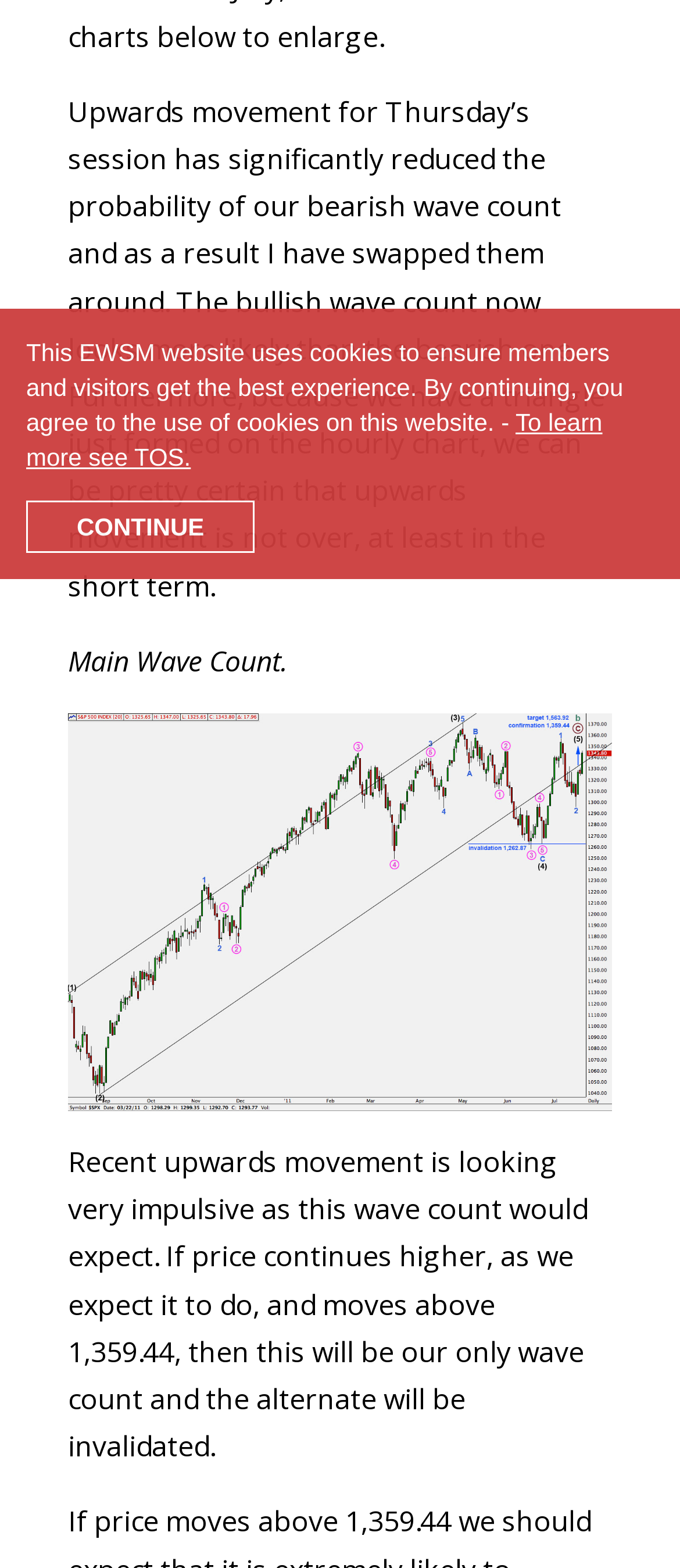Highlight the bounding box of the UI element that corresponds to this description: "CONTINUE".

[0.038, 0.319, 0.375, 0.353]